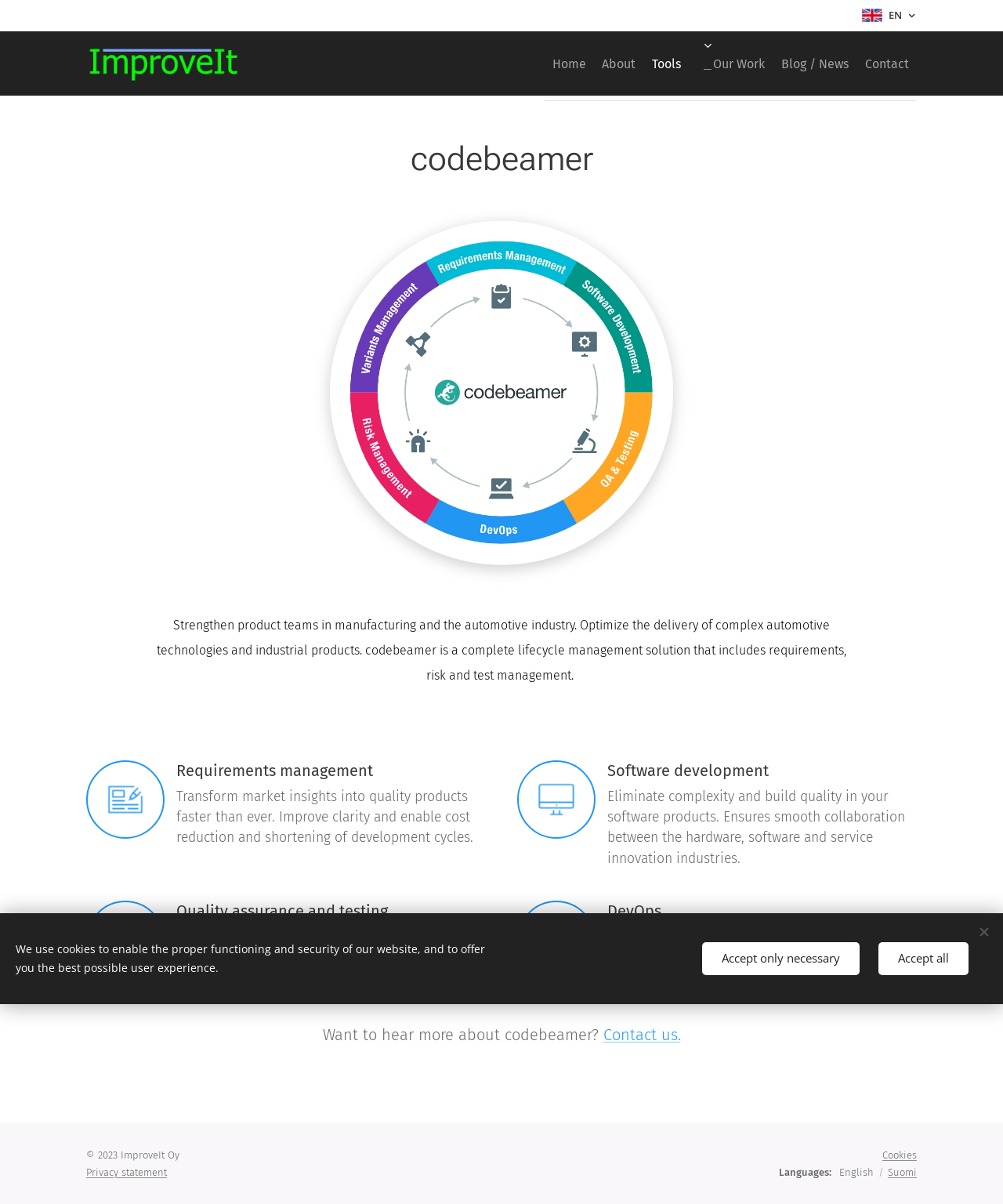Determine the bounding box coordinates of the region to click in order to accomplish the following instruction: "Click on the Our Work link". Provide the coordinates as four float numbers between 0 and 1, specifically [left, top, right, bottom].

[0.667, 0.025, 0.747, 0.079]